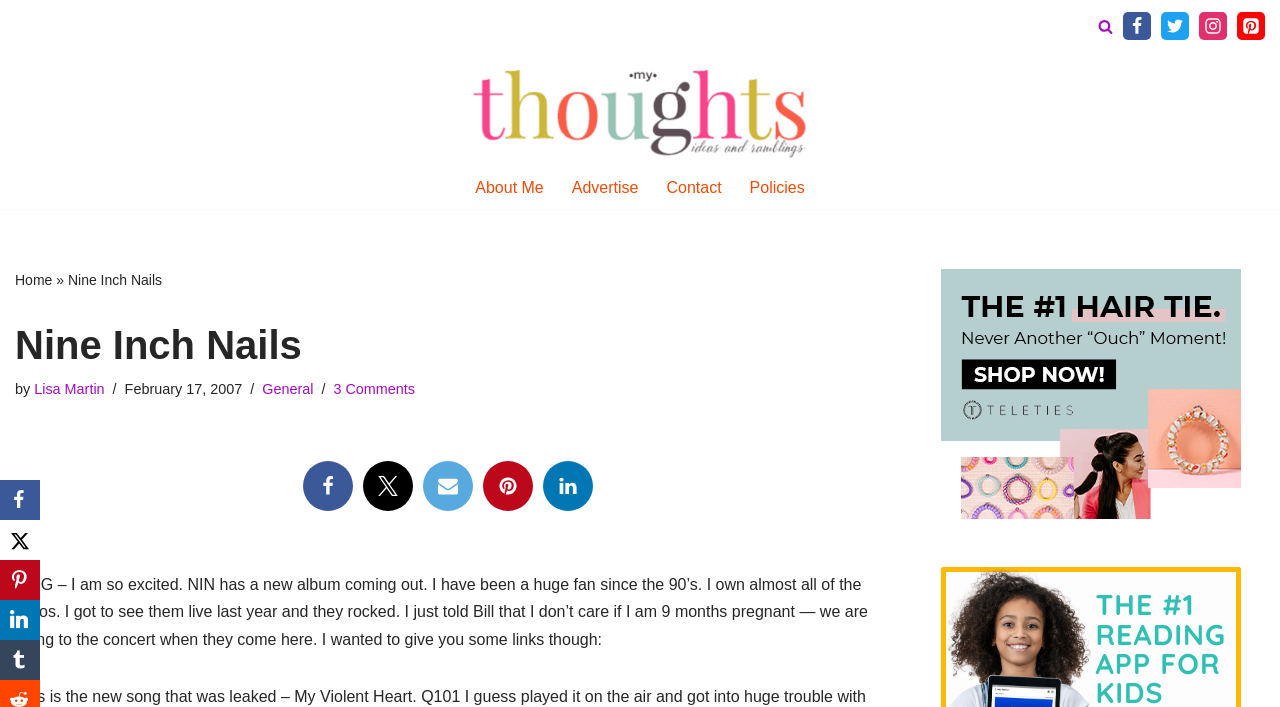What is the name of the blog?
Refer to the image and provide a one-word or short phrase answer.

Nine Inch Nails - My Thoughts, Ideas, and Ramblings